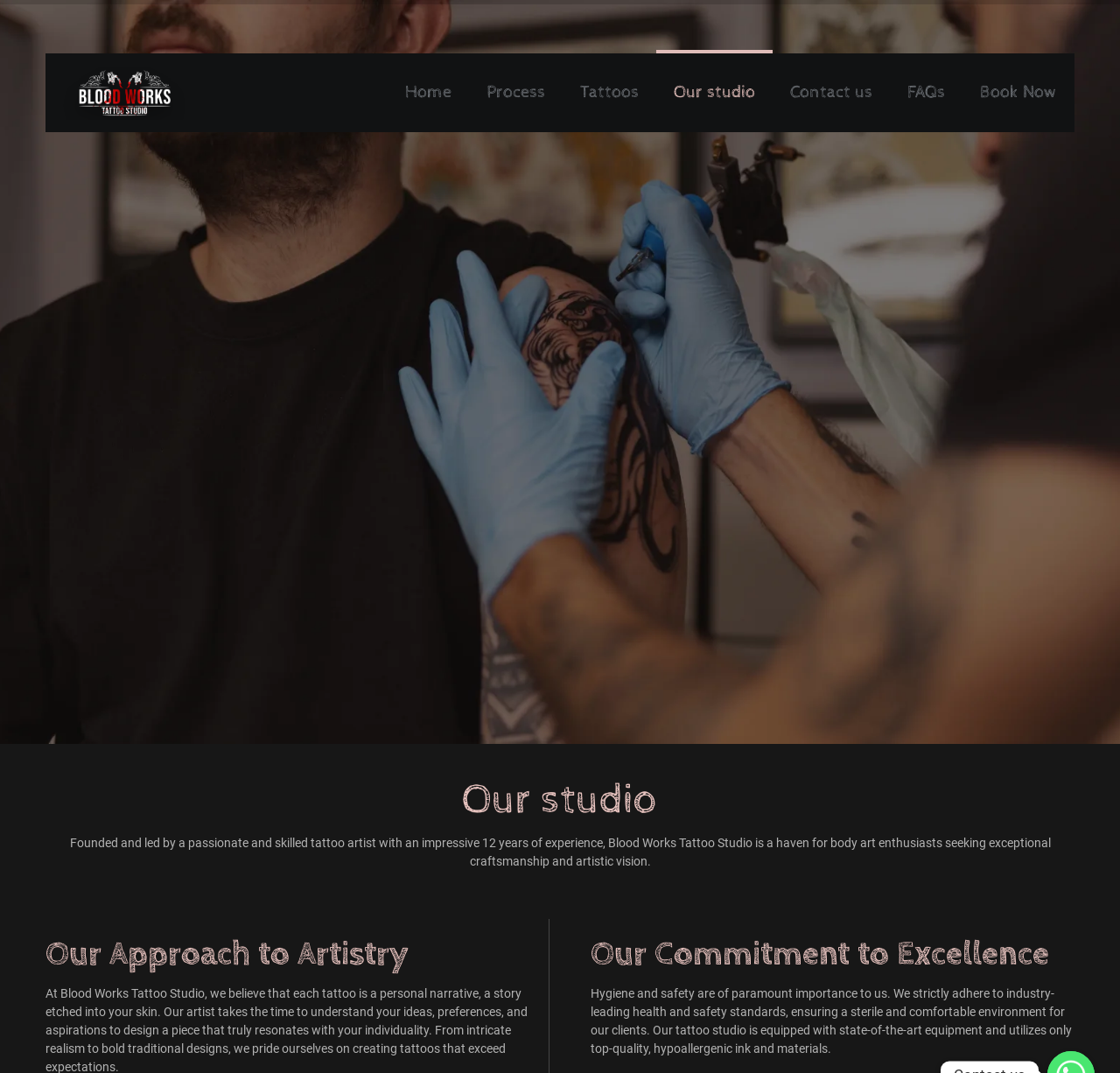What kind of equipment does the studio use?
Refer to the image and provide a detailed answer to the question.

I read the text in the StaticText element, which mentions that the studio is equipped with state-of-the-art equipment and utilizes only top-quality, hypoallergenic ink and materials.